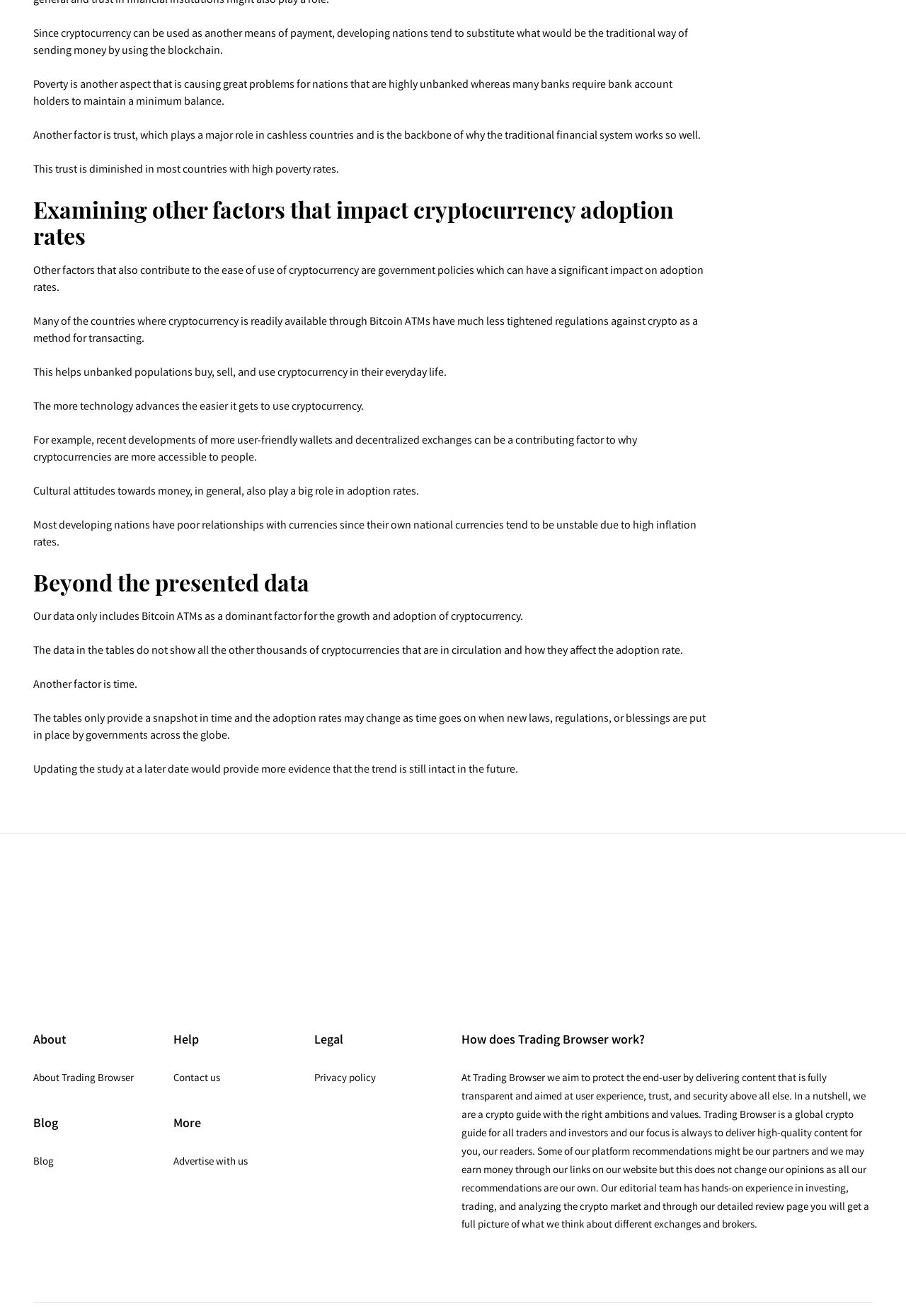Please give a succinct answer to the question in one word or phrase:
What is the purpose of the 'About' section?

To provide information about Trading Browser